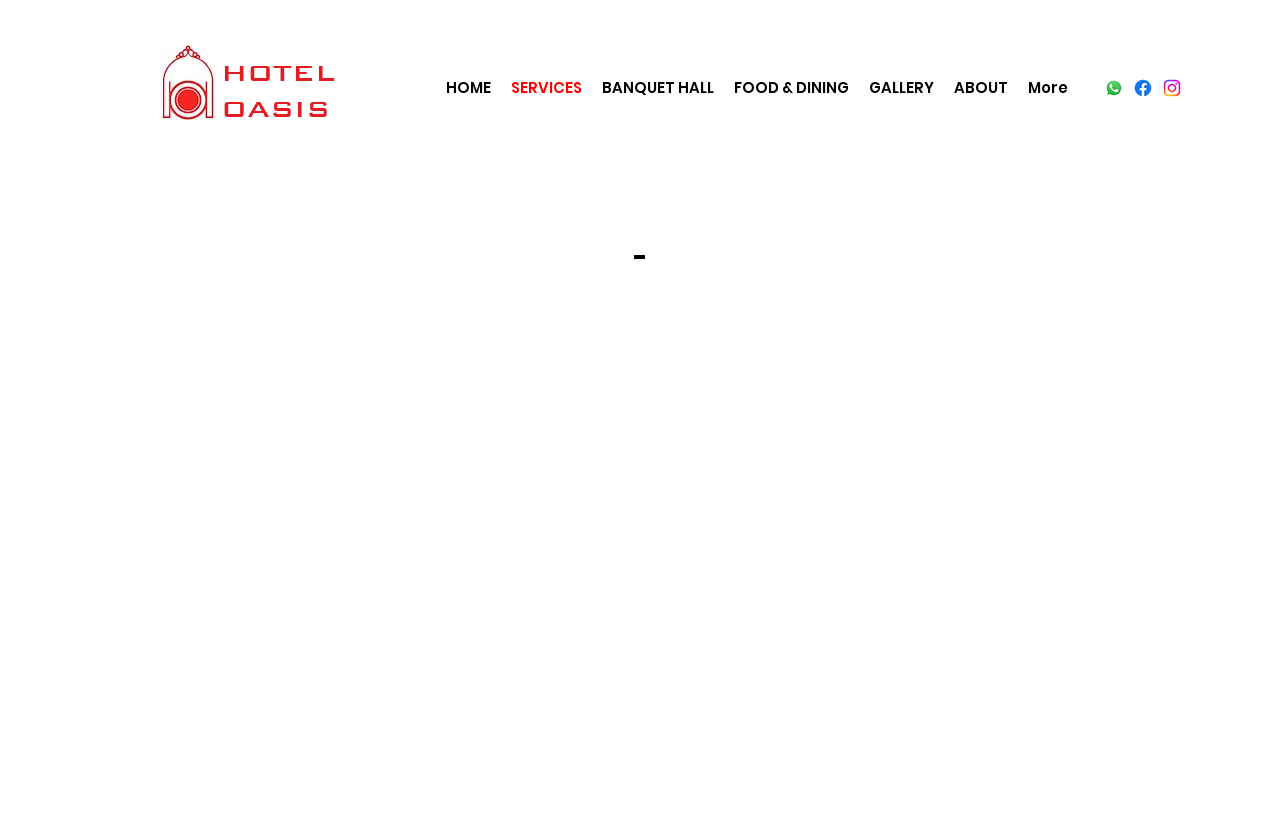Point out the bounding box coordinates of the section to click in order to follow this instruction: "Go to the HOME page".

[0.34, 0.077, 0.391, 0.137]